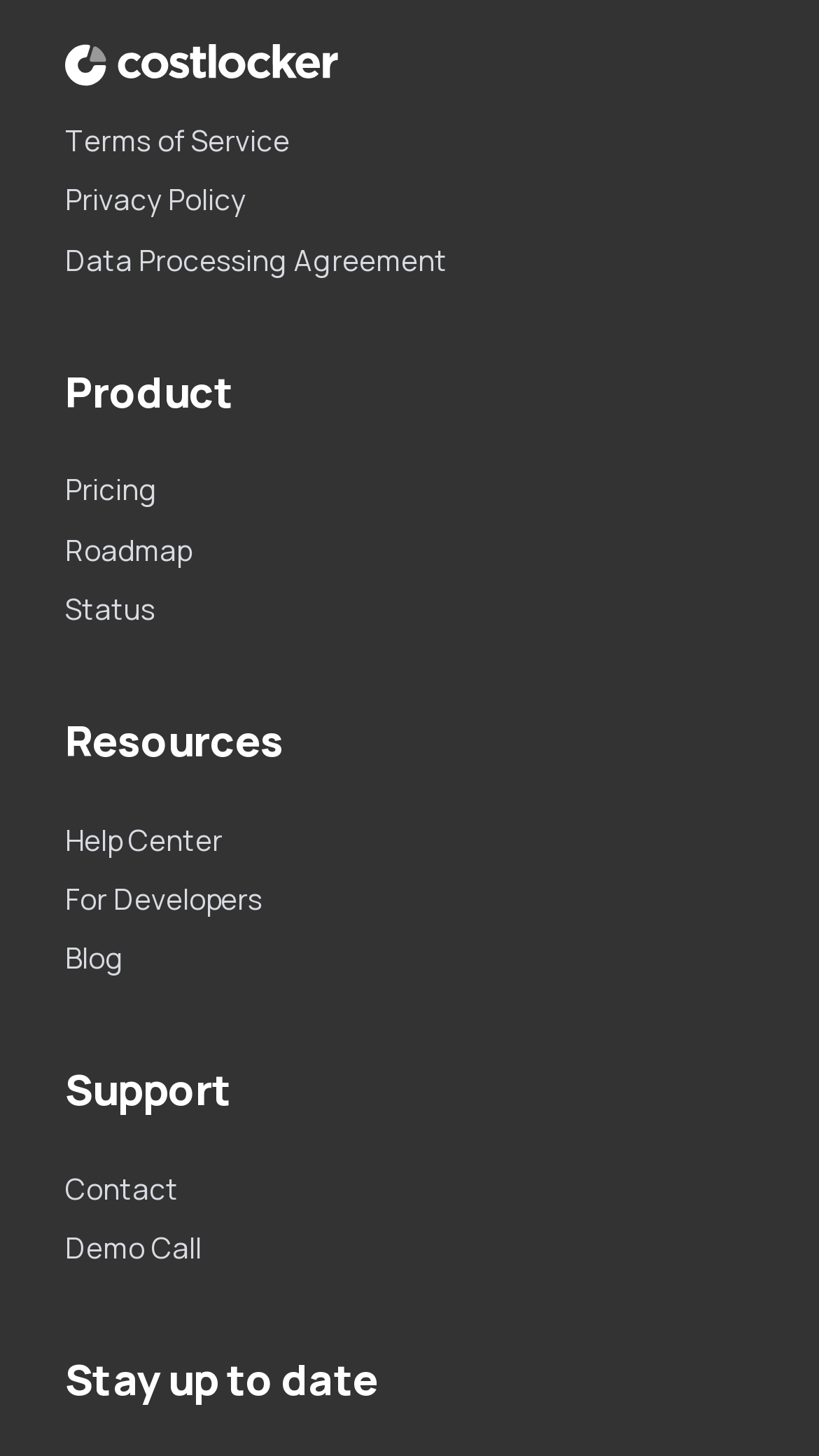Please determine the bounding box coordinates of the element's region to click for the following instruction: "Search for an application".

None